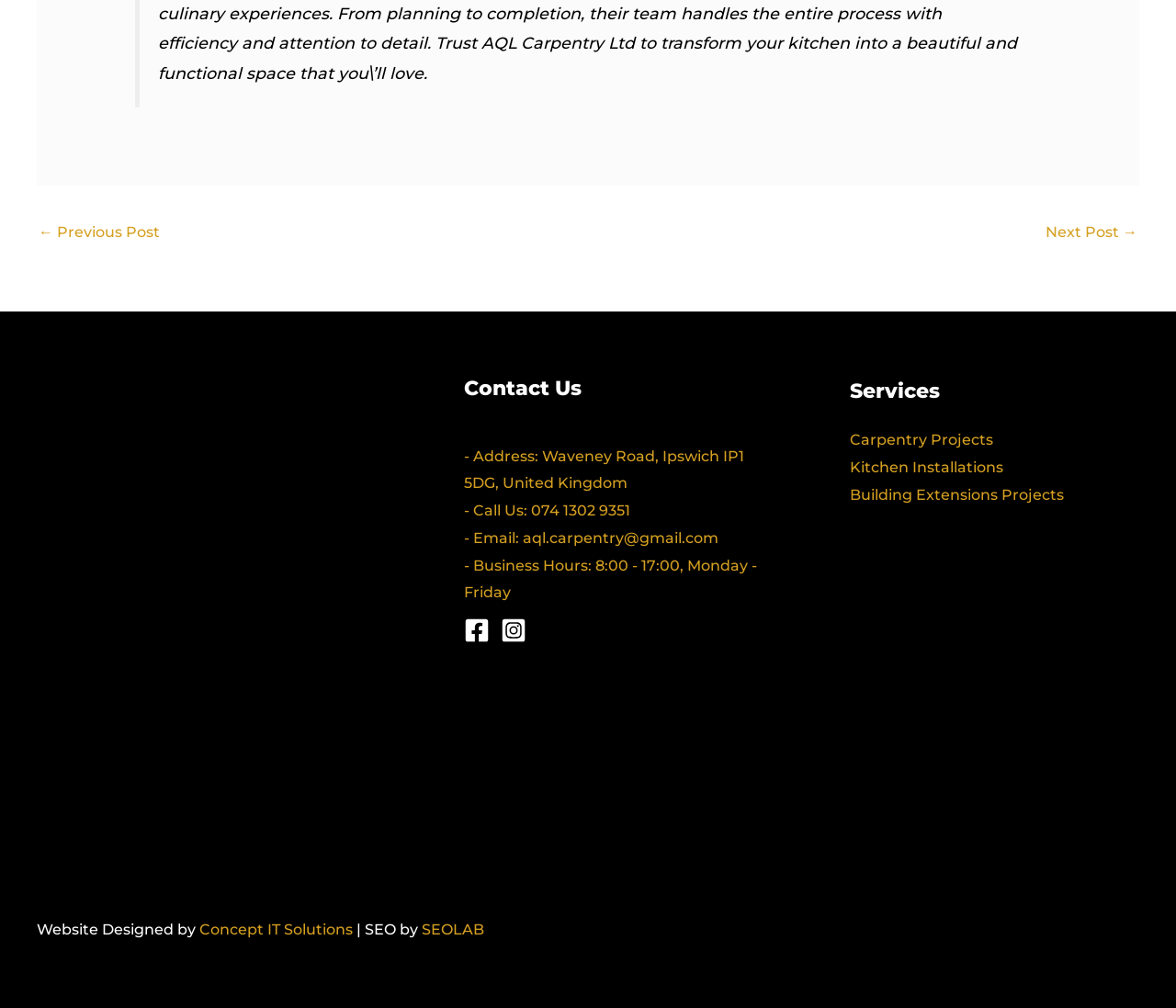Who designed the website?
Please answer the question with a single word or phrase, referencing the image.

Concept IT Solutions